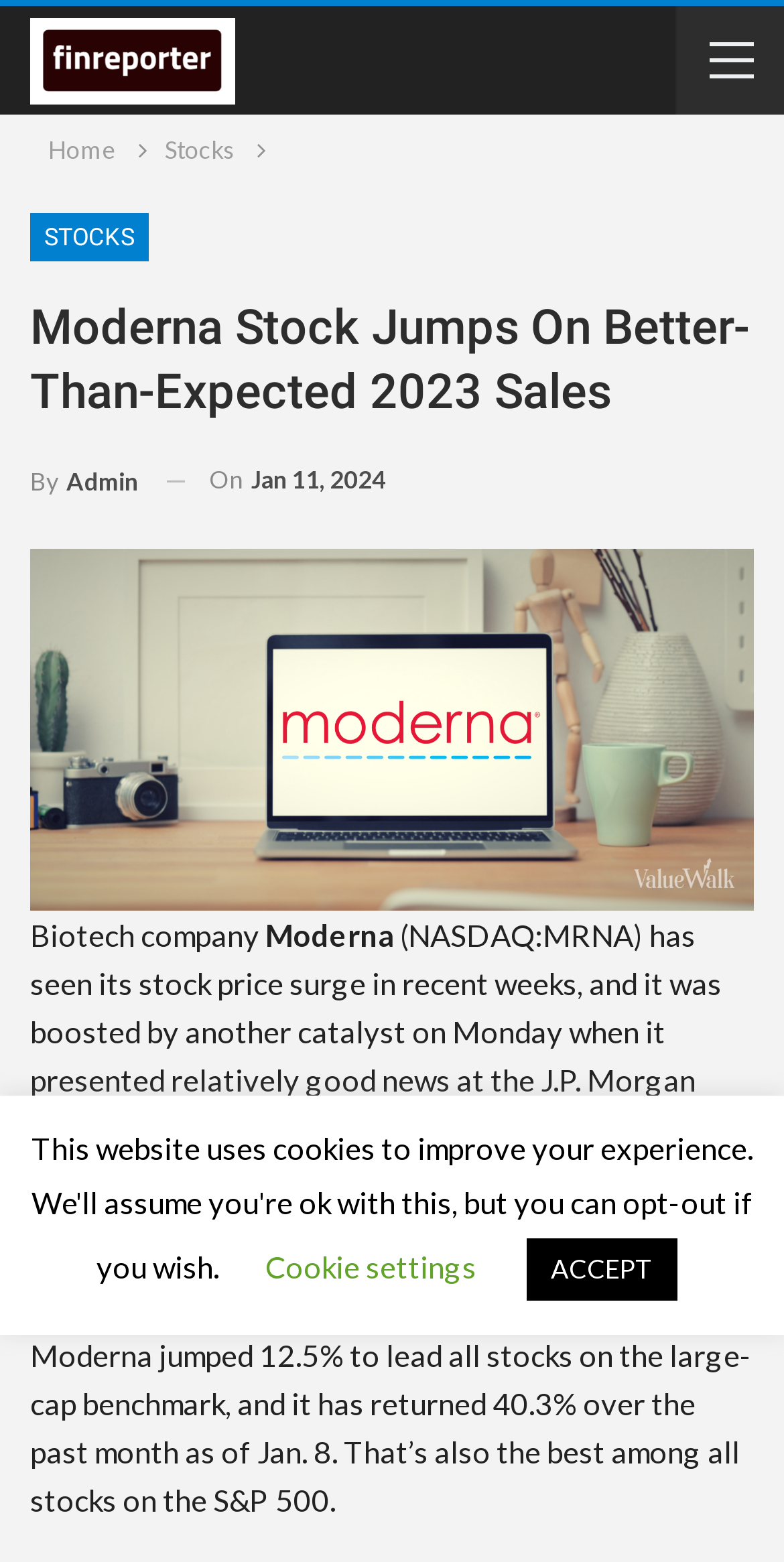Please predict the bounding box coordinates (top-left x, top-left y, bottom-right x, bottom-right y) for the UI element in the screenshot that fits the description: Home

[0.062, 0.082, 0.149, 0.111]